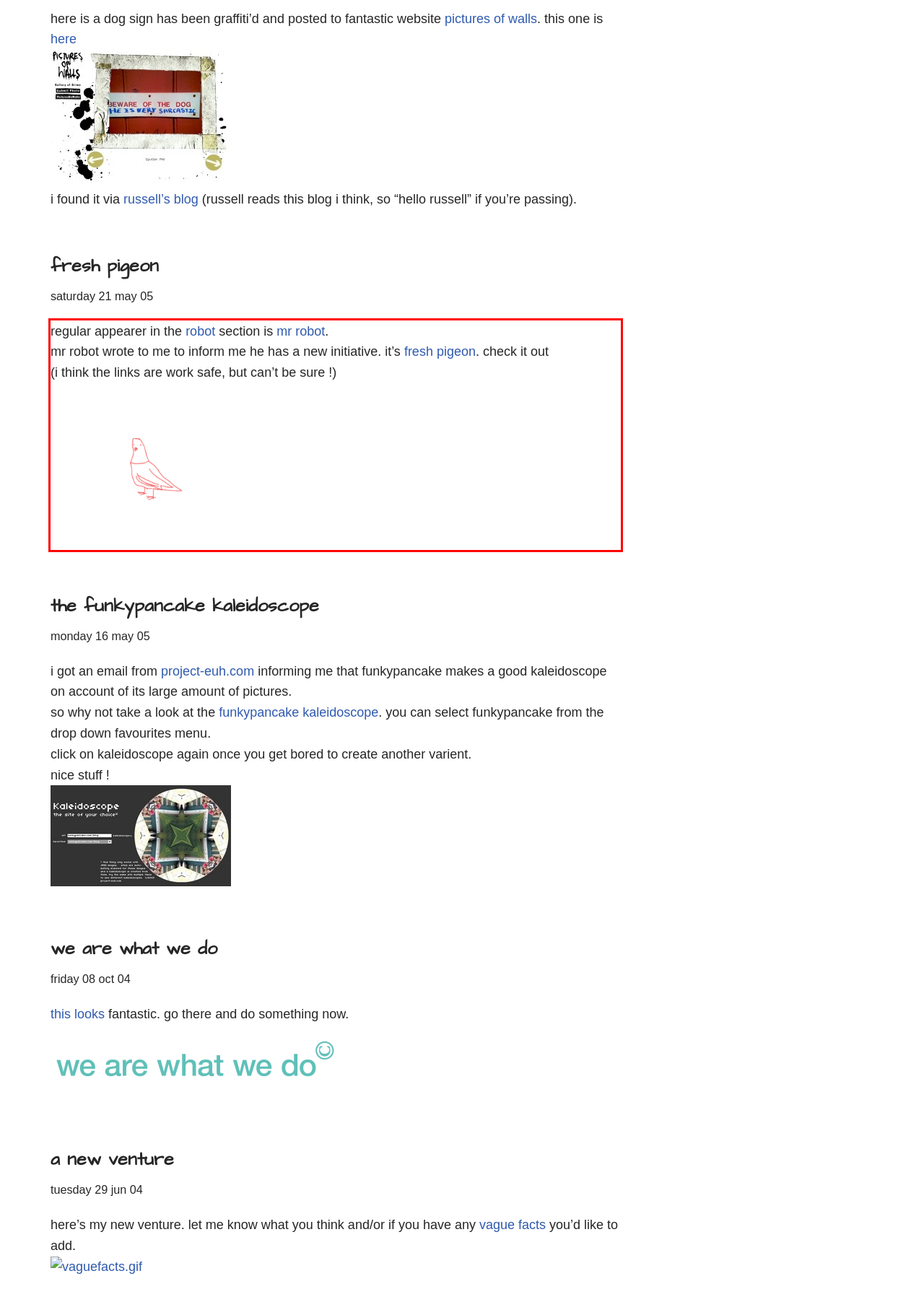From the given screenshot of a webpage, identify the red bounding box and extract the text content within it.

regular appearer in the robot section is mr robot. mr robot wrote to me to inform me he has a new initiative. it’s fresh pigeon. check it out (i think the links are work safe, but can’t be sure !)